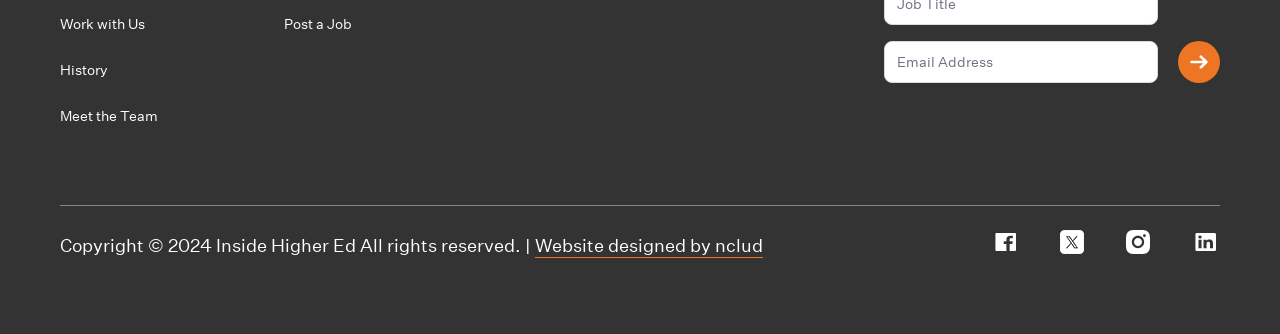What is the copyright year?
Based on the image, answer the question with a single word or brief phrase.

2024